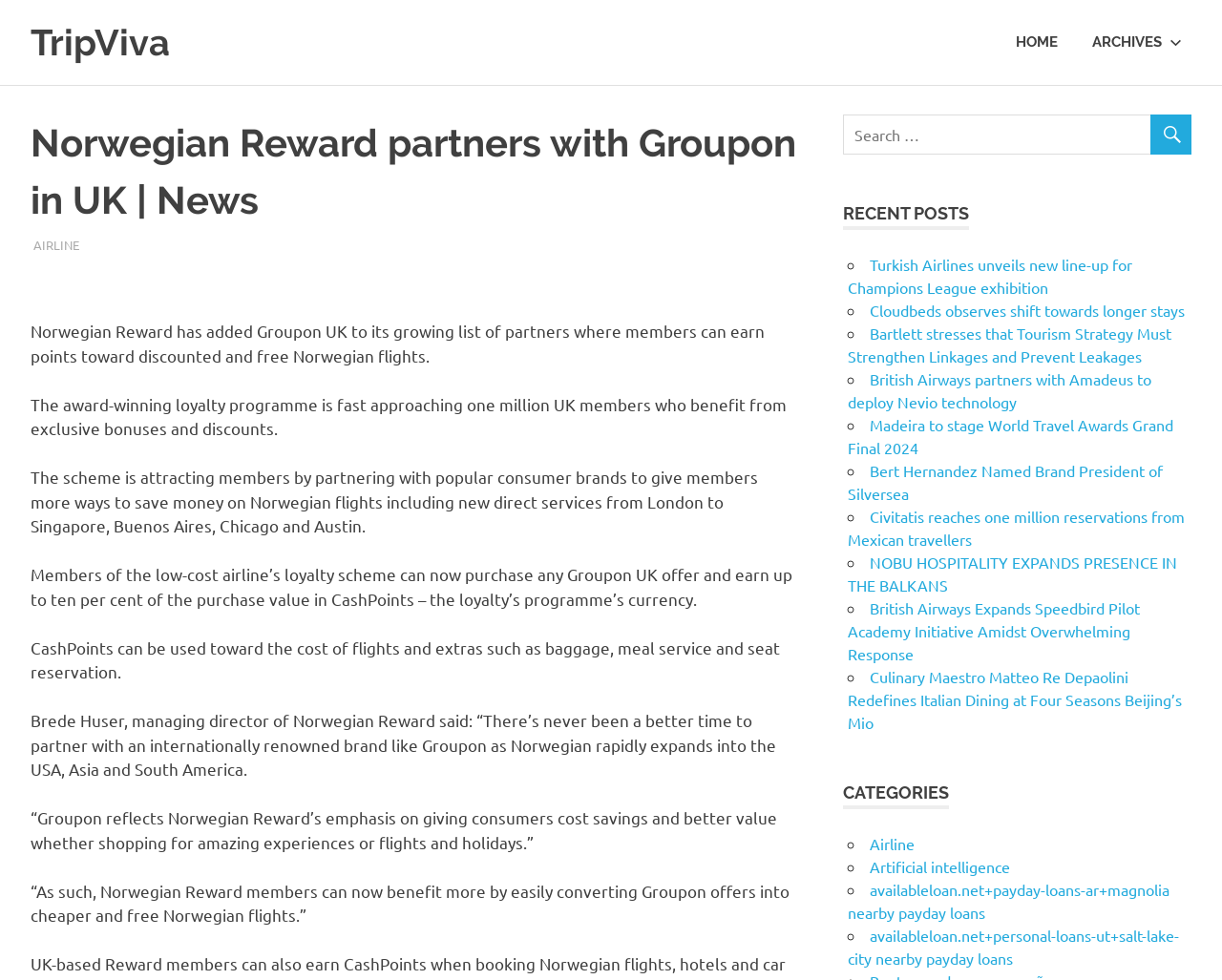Can you find the bounding box coordinates for the element to click on to achieve the instruction: "Read the 'Norwegian Reward partners with Groupon in UK | News' article"?

[0.025, 0.123, 0.652, 0.227]